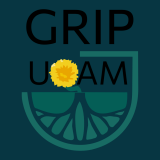What surrounds the flower in the logo?
Please respond to the question thoroughly and include all relevant details.

According to the caption, the flower is surrounded by a circular green motif that includes stylized leaf patterns, which implies a commitment to growth and community engagement.